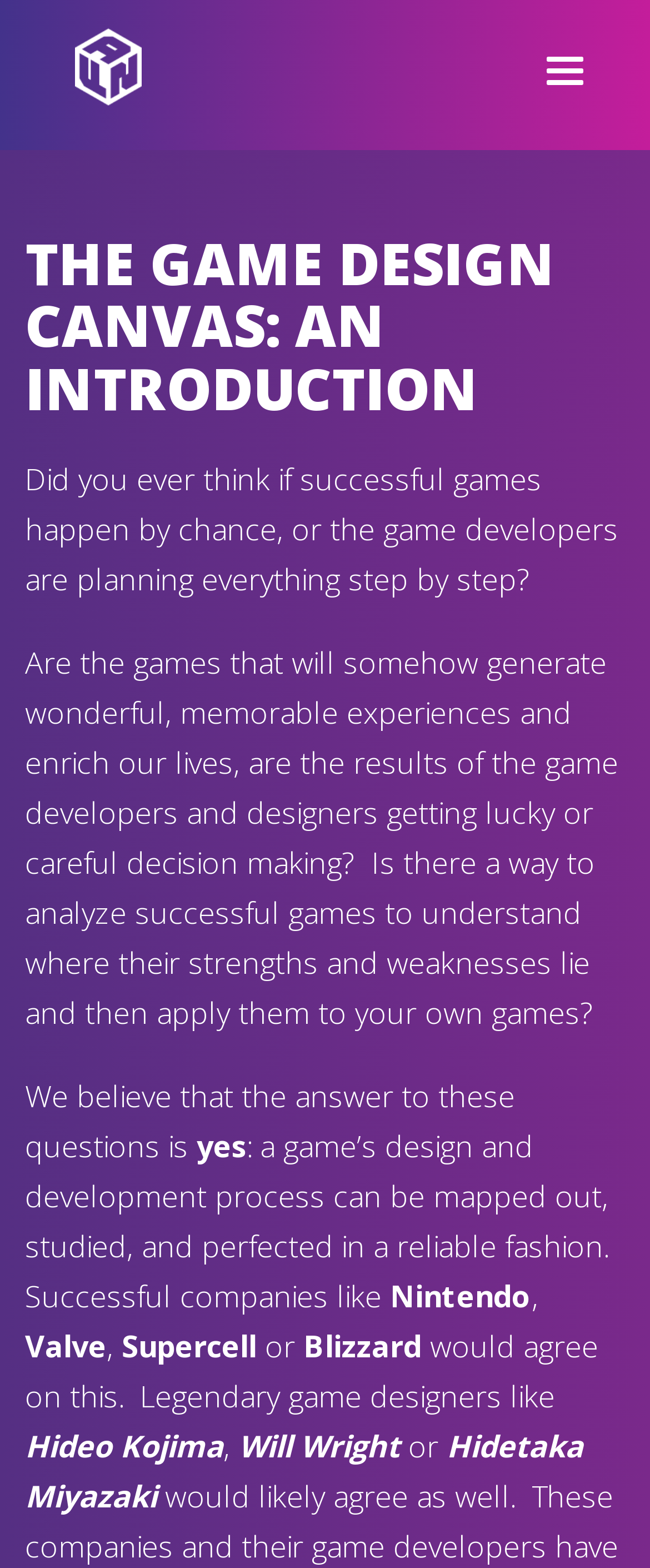Give a complete and precise description of the webpage's appearance.

The webpage is about game design and development, specifically introducing the concept of "The Game Design Canvas". At the top, there is a navigation button on the right side, labeled "Toggle navigation". On the top left, there is a link to "Fan Studio Game Developers UK" accompanied by an image of the same name.

Below the navigation button, there is a prominent heading "THE GAME DESIGN CANVAS: AN INTRODUCTION" that spans almost the entire width of the page. Following this heading, there are three paragraphs of text that discuss the role of chance and planning in game development, and how successful games can be analyzed to understand their strengths and weaknesses.

The first paragraph asks questions about the game development process, while the second paragraph elaborates on the idea that successful games are not just the result of luck, but rather careful decision making. The third paragraph introduces the concept of "The Game Design Canvas" as a way to map out and perfect the game development process.

Below these paragraphs, there is a statement "We believe that the answer to these questions is" followed by the word "yes" in a slightly larger font. The text then continues to explain that successful companies like Nintendo, Valve, Supercell, and Blizzard, as well as legendary game designers like Hideo Kojima, Will Wright, and Hidetaka Miyazaki, would agree that game design and development can be mapped out and perfected.